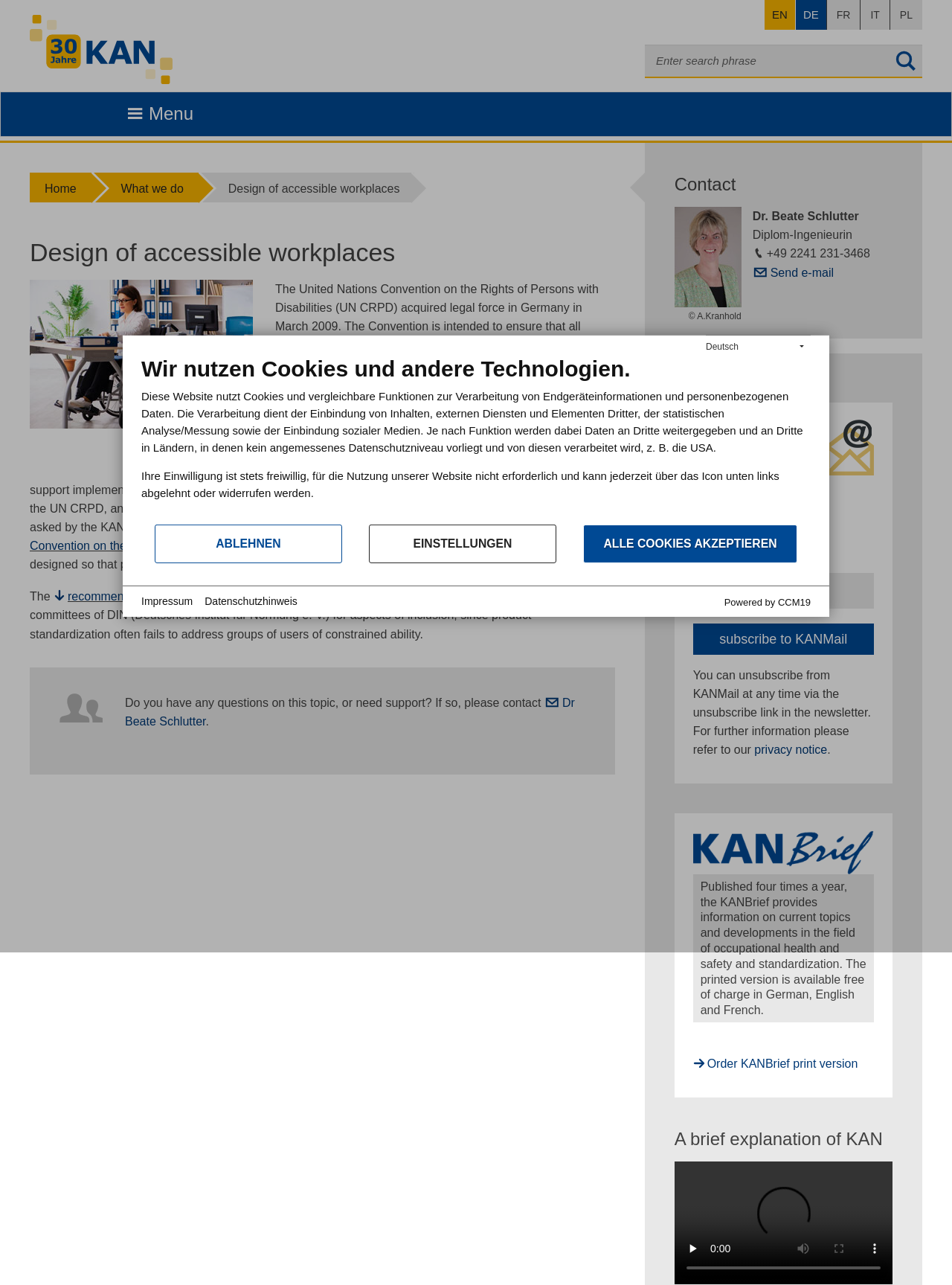For the following element description, predict the bounding box coordinates in the format (top-left x, top-left y, bottom-right x, bottom-right y). All values should be floating point numbers between 0 and 1. Description: Datenschutzhinweis

[0.215, 0.462, 0.312, 0.474]